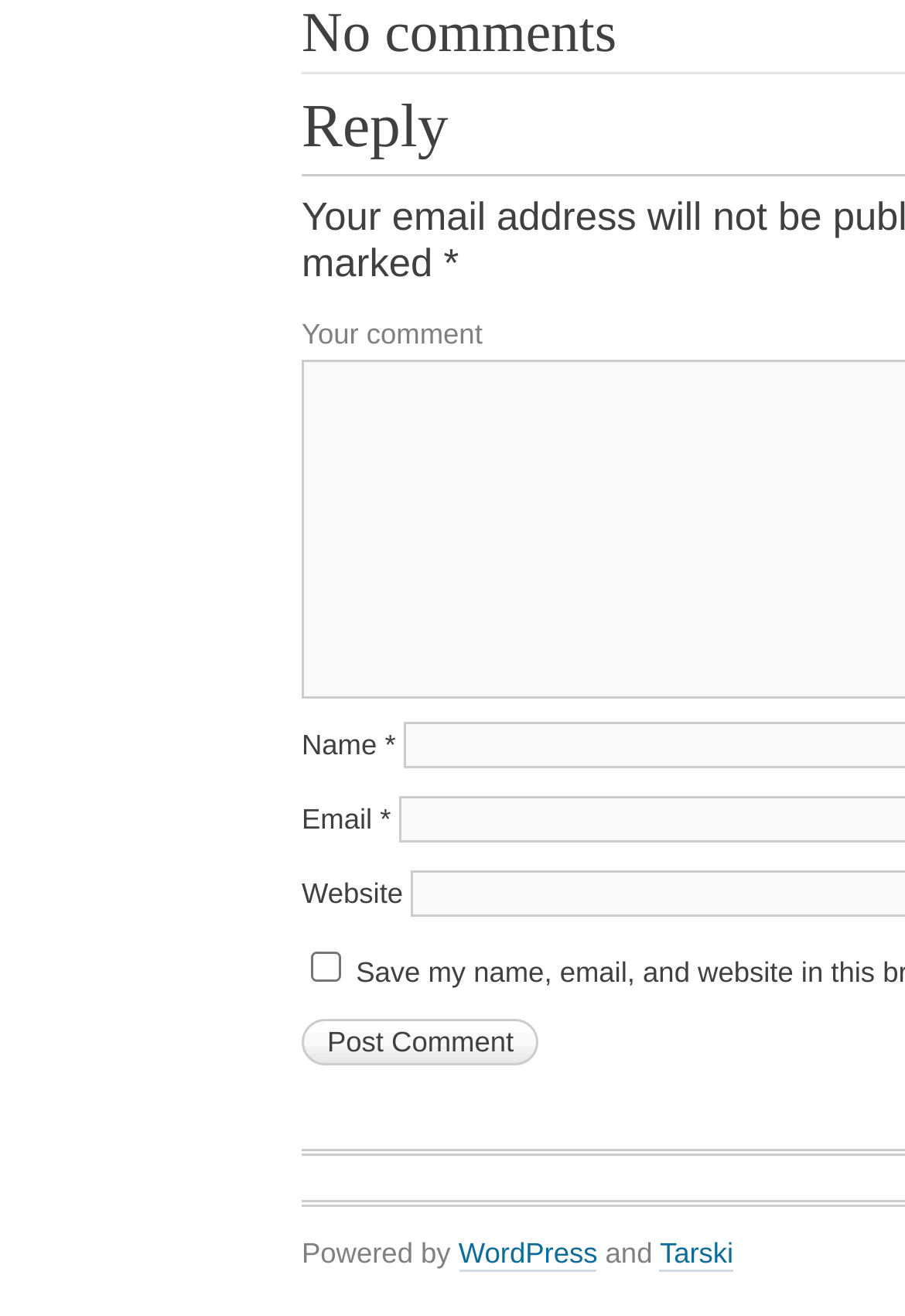Identify the bounding box of the UI element described as follows: "name="submit" value="Post Comment"". Provide the coordinates as four float numbers in the range of 0 to 1 [left, top, right, bottom].

[0.333, 0.734, 0.596, 0.769]